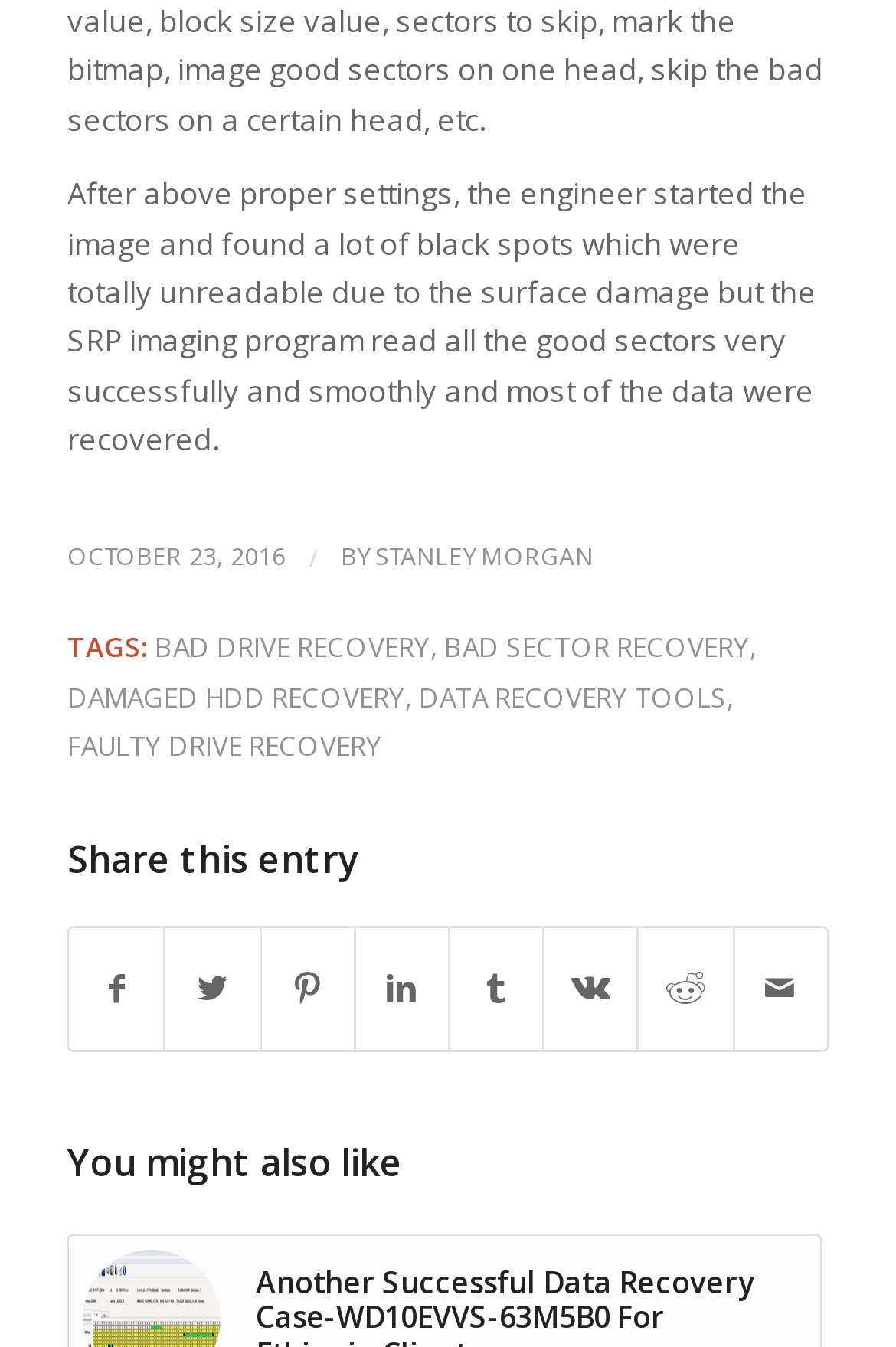Determine the bounding box for the UI element as described: "Share on Twitter". The coordinates should be represented as four float numbers between 0 and 1, formatted as [left, top, right, bottom].

[0.186, 0.689, 0.289, 0.779]